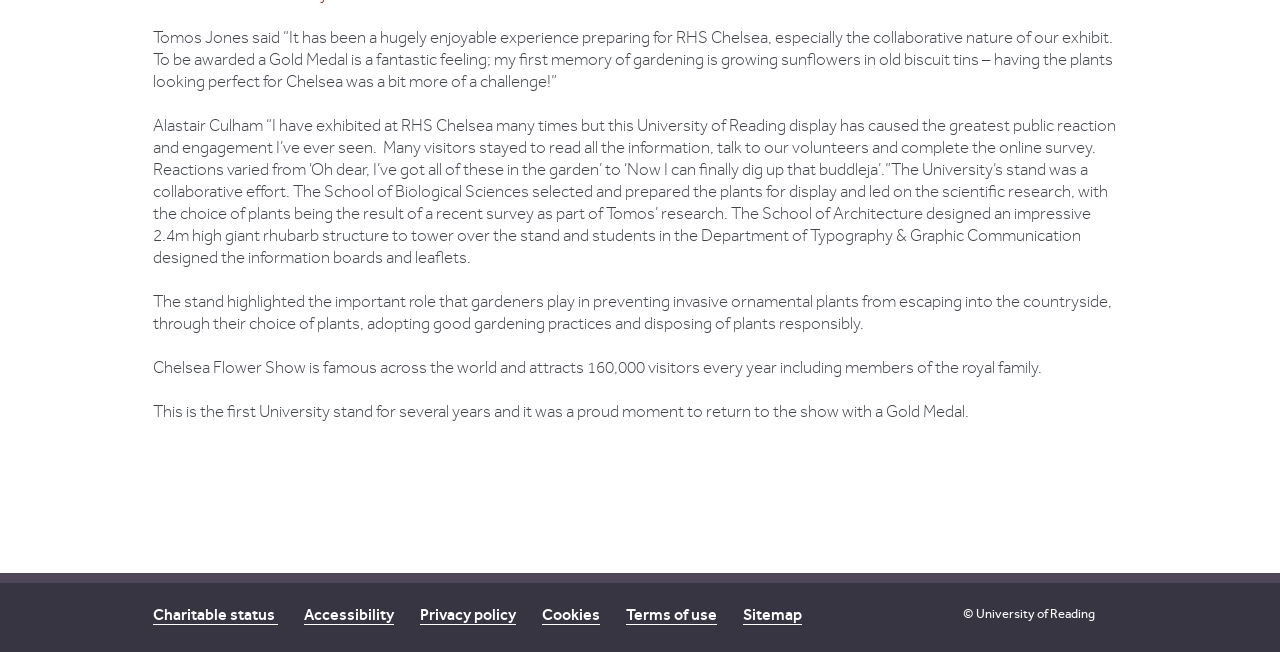Locate the bounding box coordinates of the UI element described by: "Charitable status". The bounding box coordinates should consist of four float numbers between 0 and 1, i.e., [left, top, right, bottom].

[0.12, 0.929, 0.217, 0.959]